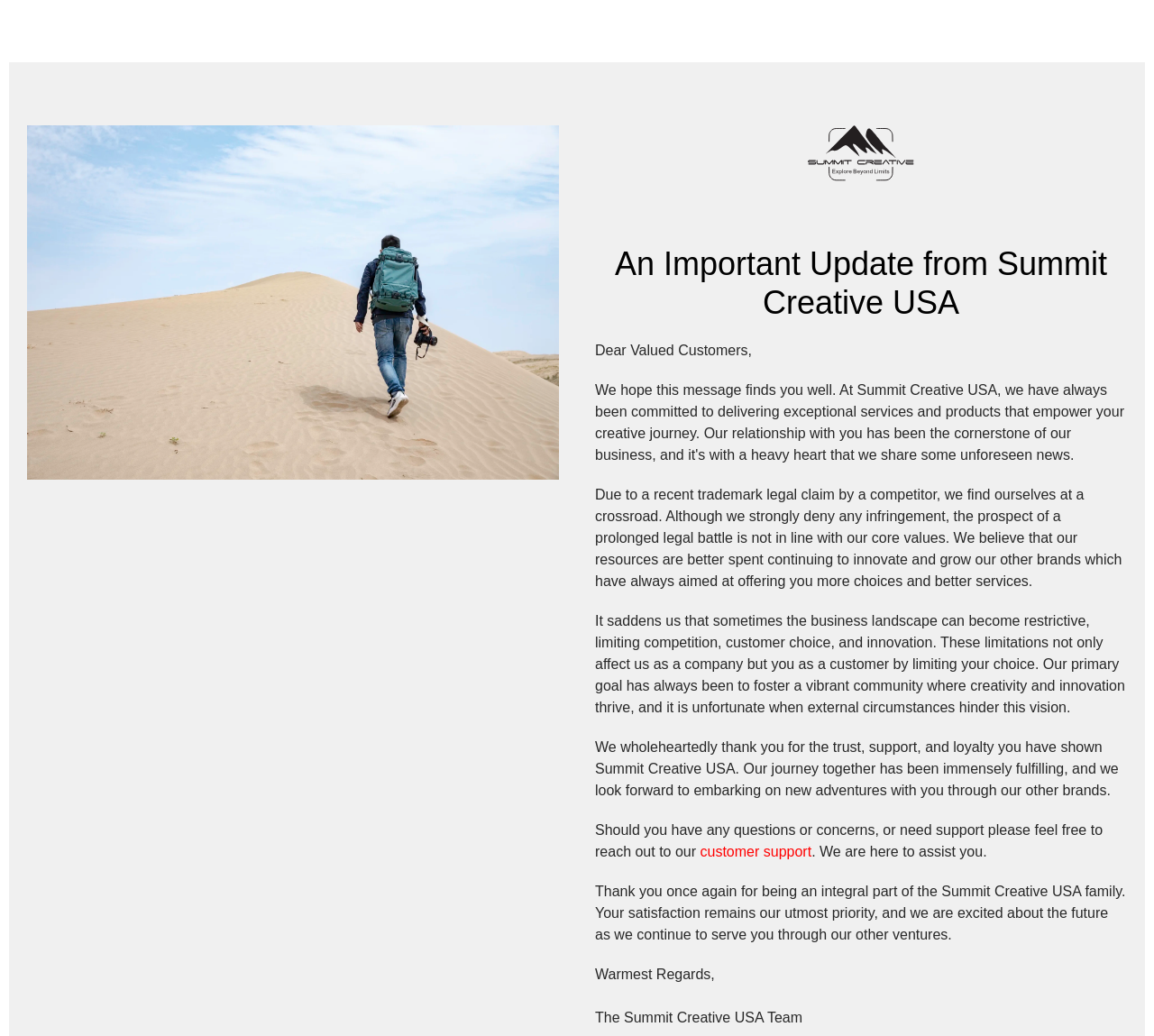What is the primary goal of Summit Creative USA? From the image, respond with a single word or brief phrase.

Foster a vibrant community